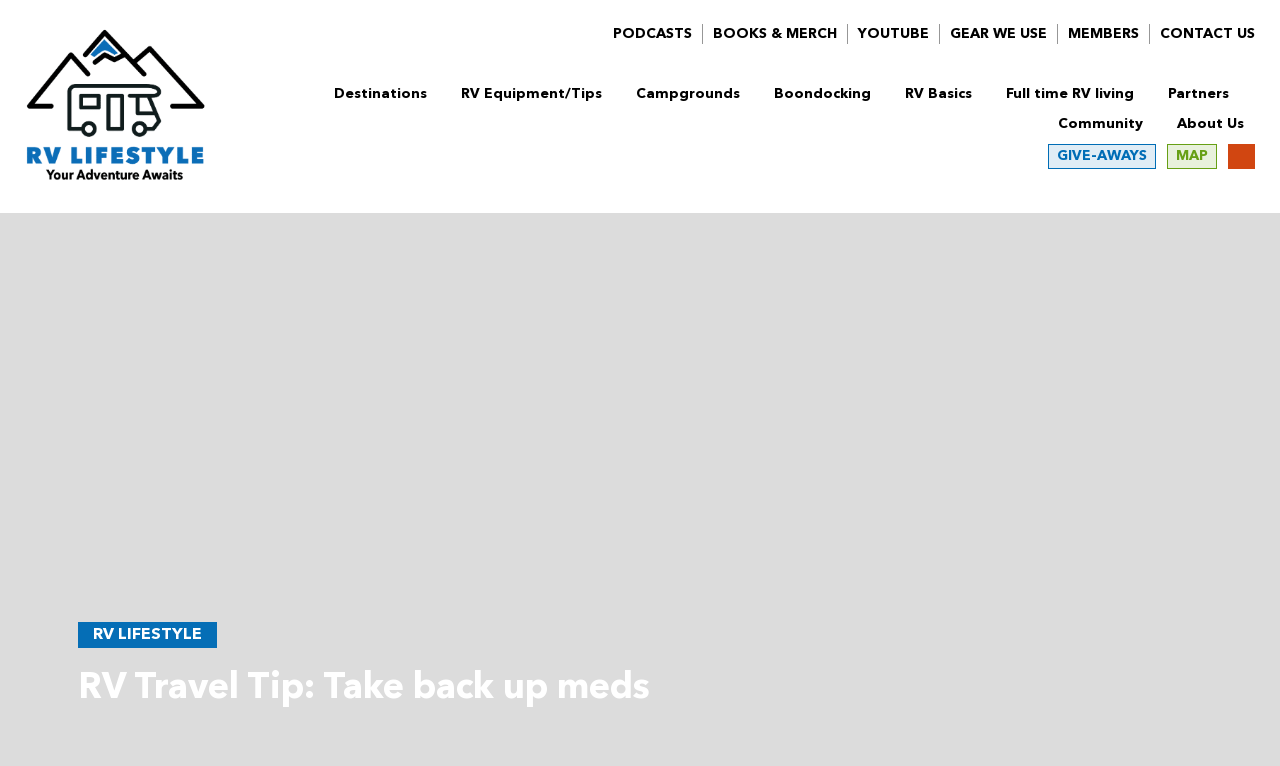Identify the bounding box coordinates of the part that should be clicked to carry out this instruction: "Go to PODCASTS".

[0.479, 0.035, 0.541, 0.054]